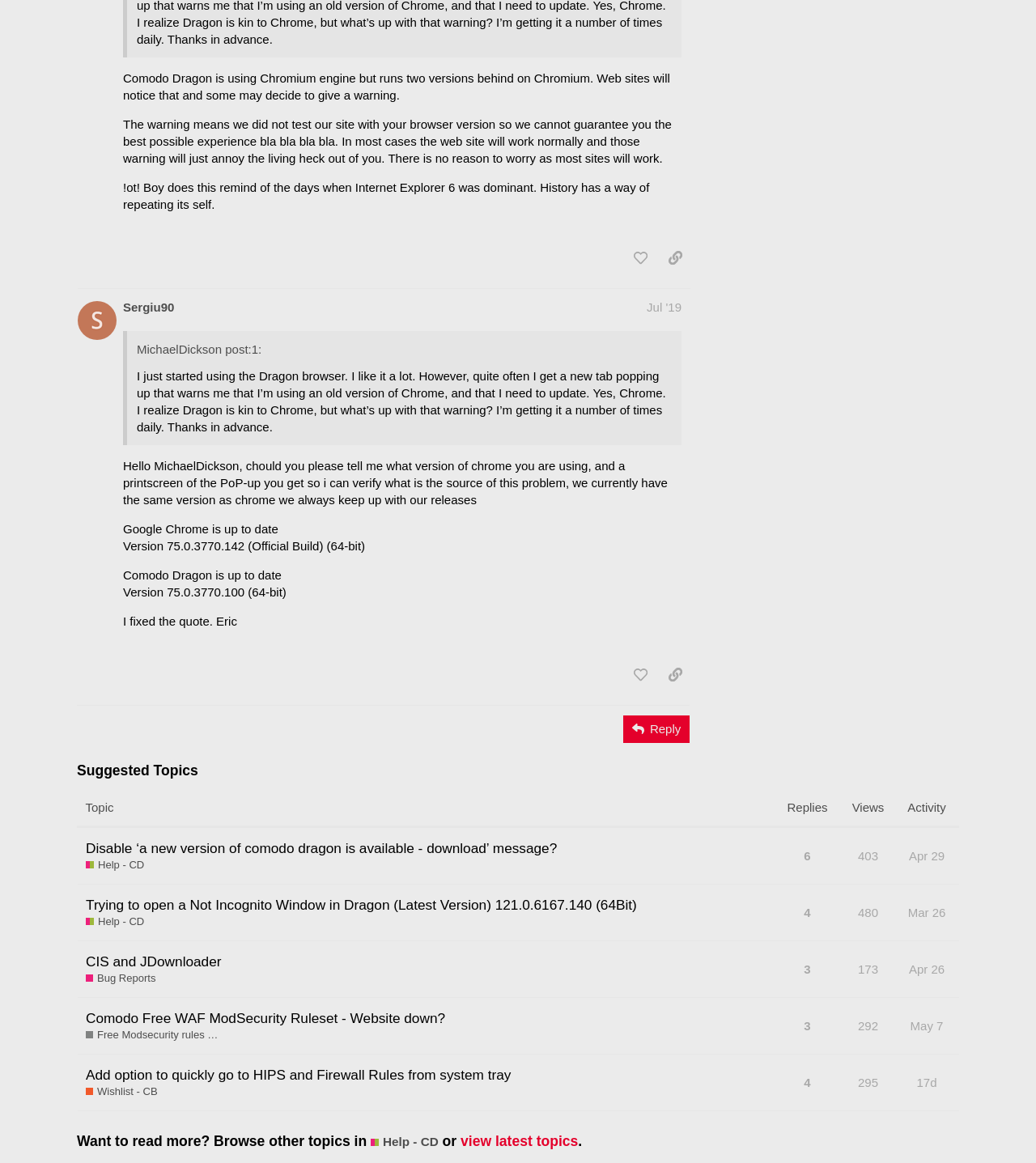Find the bounding box coordinates of the area that needs to be clicked in order to achieve the following instruction: "Share a link to this post". The coordinates should be specified as four float numbers between 0 and 1, i.e., [left, top, right, bottom].

[0.637, 0.21, 0.666, 0.234]